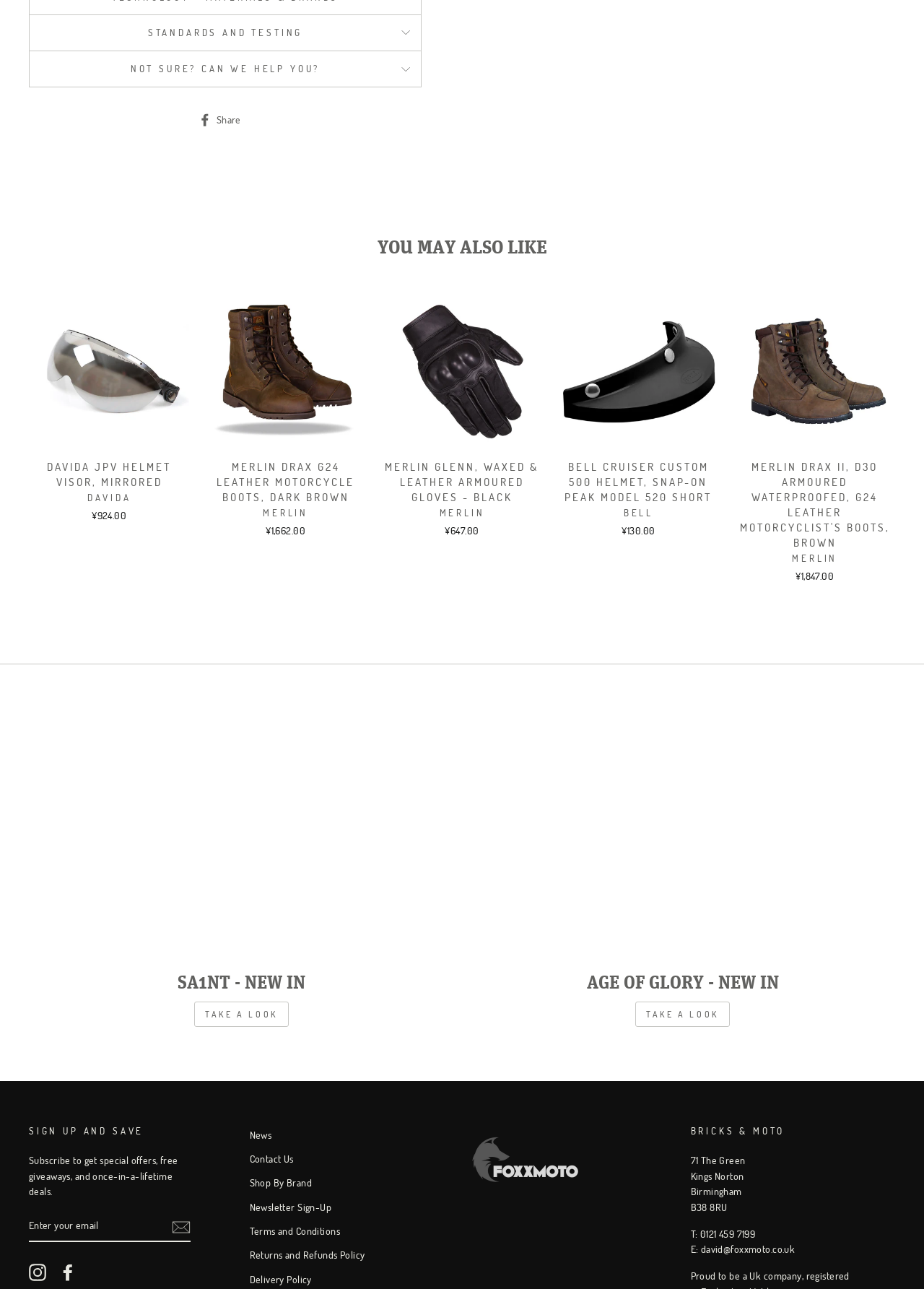Reply to the question with a brief word or phrase: What is the purpose of the 'SIGN UP AND SAVE' section?

To subscribe to newsletter